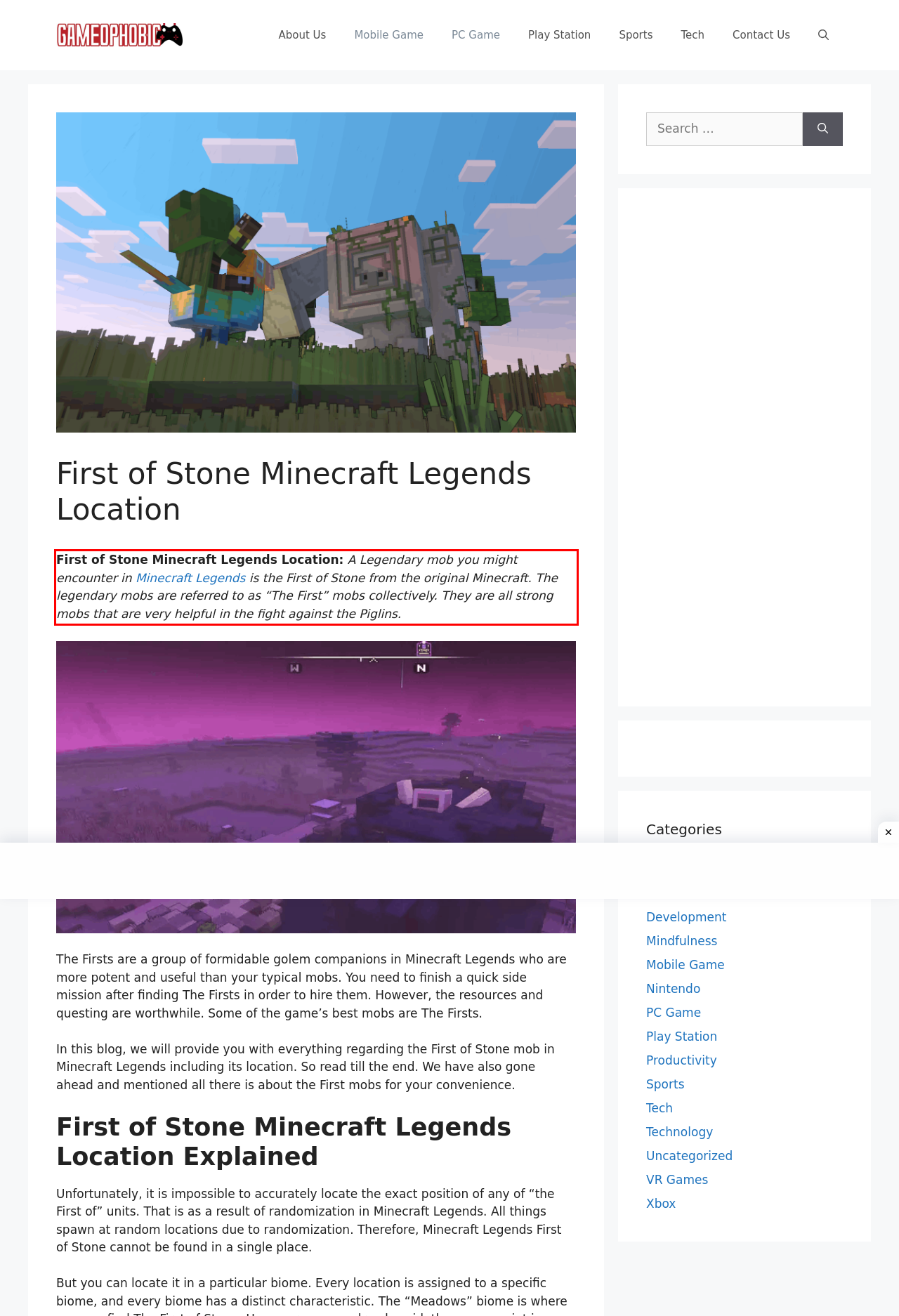You are given a webpage screenshot with a red bounding box around a UI element. Extract and generate the text inside this red bounding box.

First of Stone Minecraft Legends Location: A Legendary mob you might encounter in Minecraft Legends is the First of Stone from the original Minecraft. The legendary mobs are referred to as “The First” mobs collectively. They are all strong mobs that are very helpful in the fight against the Piglins.